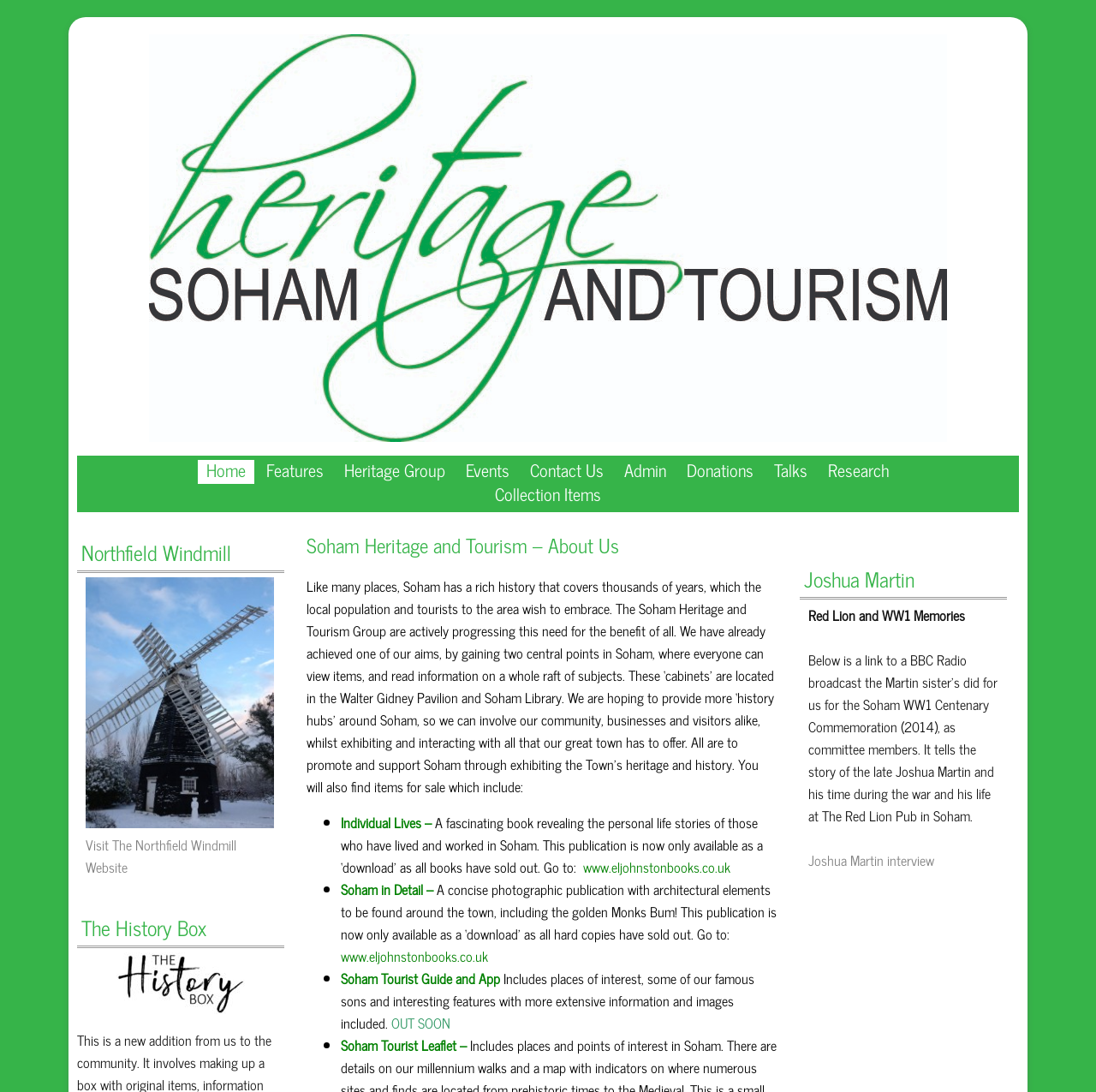Provide a brief response to the question below using a single word or phrase: 
How many history hubs are currently available in Soham?

2